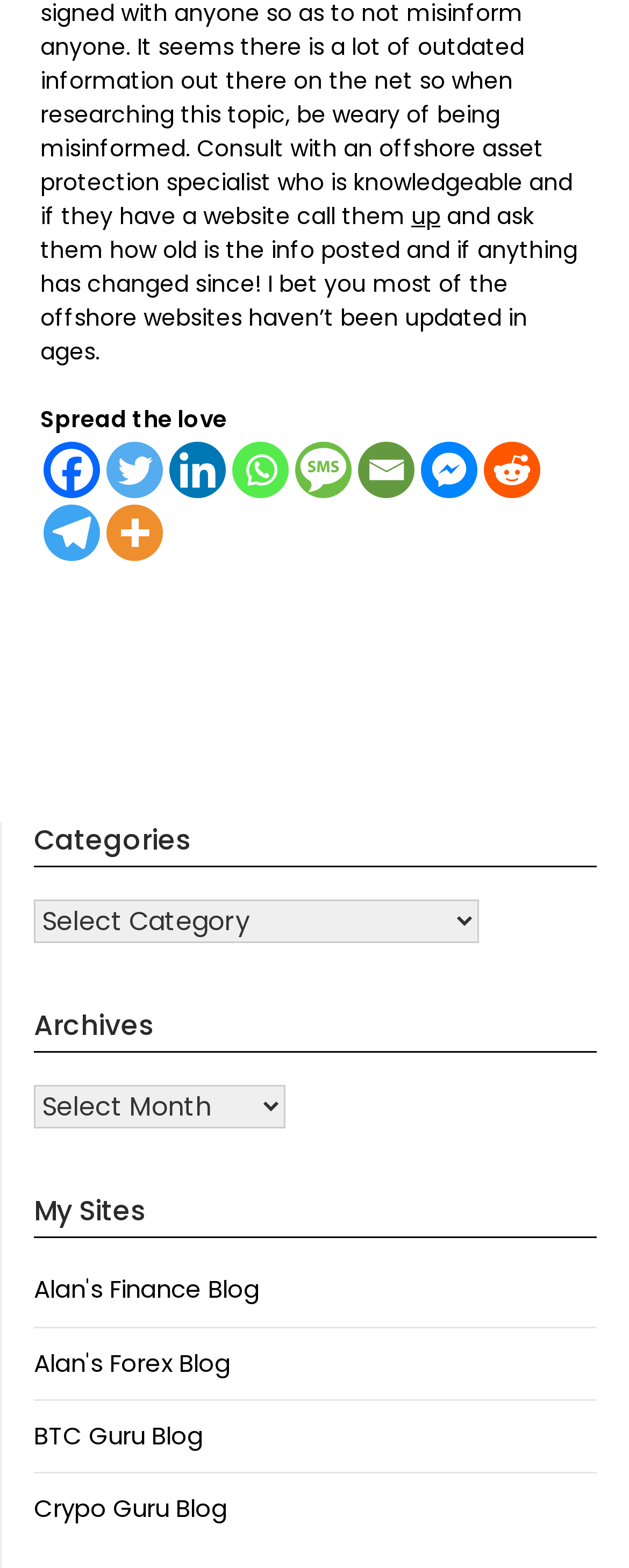Determine the bounding box coordinates of the section I need to click to execute the following instruction: "Explore the Archives". Provide the coordinates as four float numbers between 0 and 1, i.e., [left, top, right, bottom].

[0.054, 0.643, 0.949, 0.67]